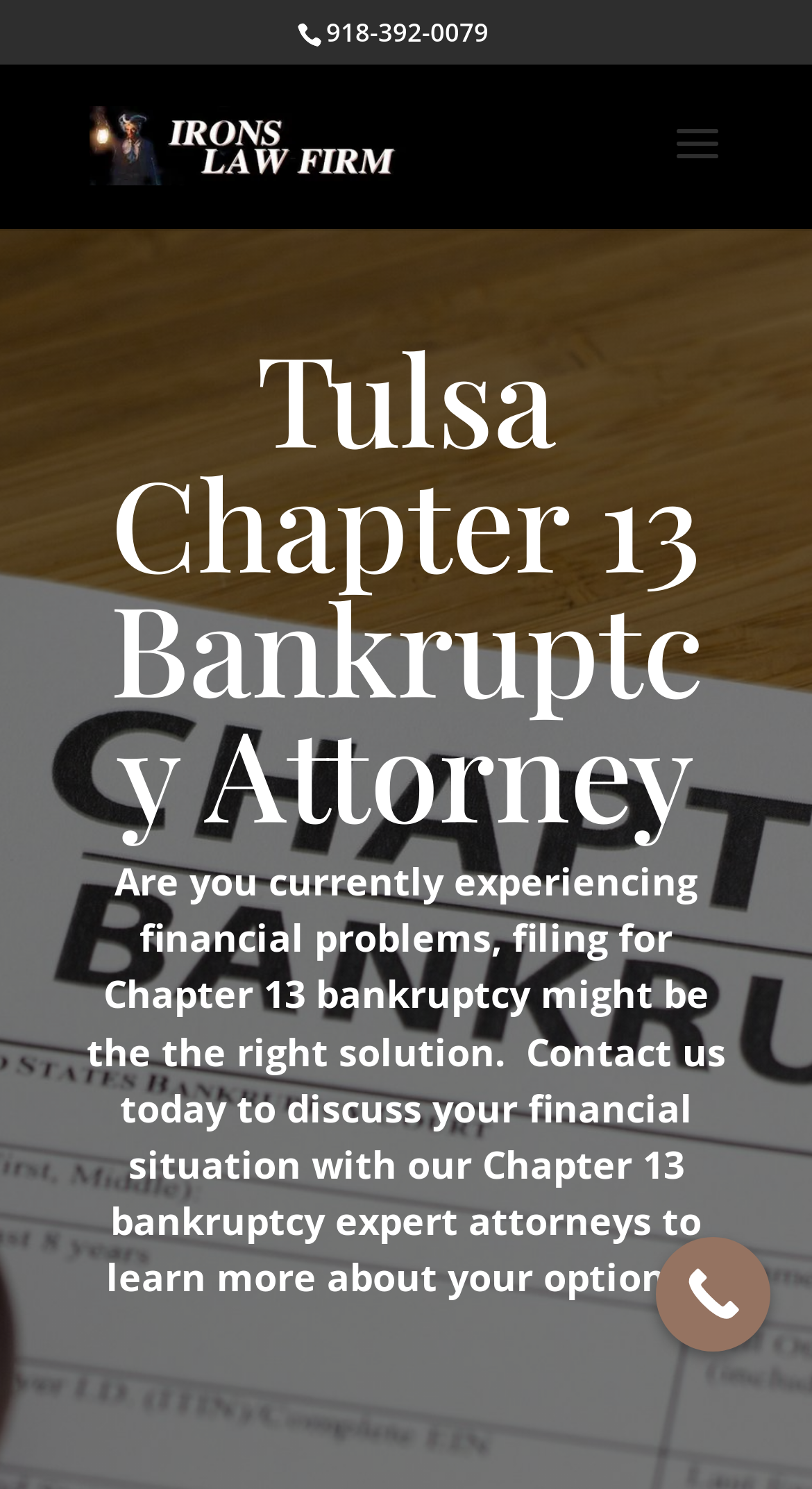Utilize the details in the image to give a detailed response to the question: What should you do to learn more about your options?

I found this by reading the StaticText element with the OCR text 'Contact us today to discuss your financial situation with our Chapter 13 bankruptcy expert attorneys to learn more about your options.' which explicitly states that you should contact them to learn more about your options.